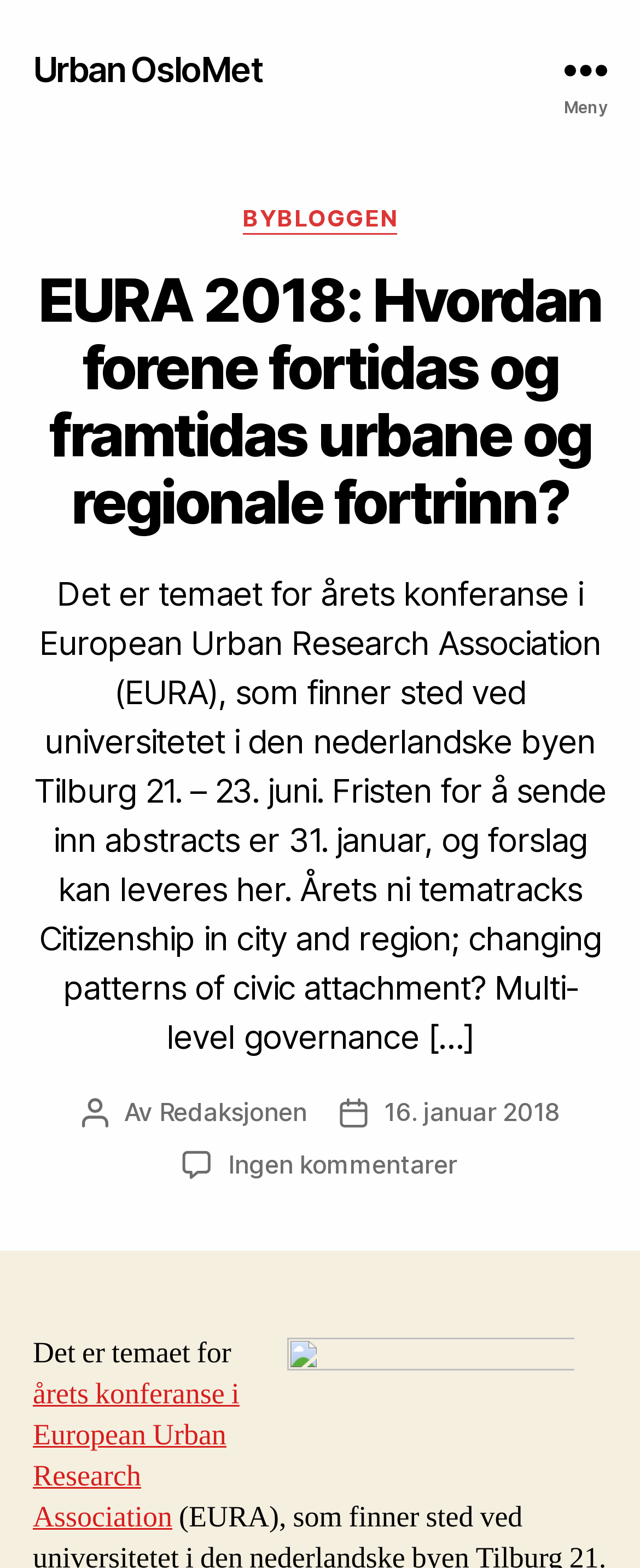What is the name of the research association?
Based on the image, respond with a single word or phrase.

European Urban Research Association